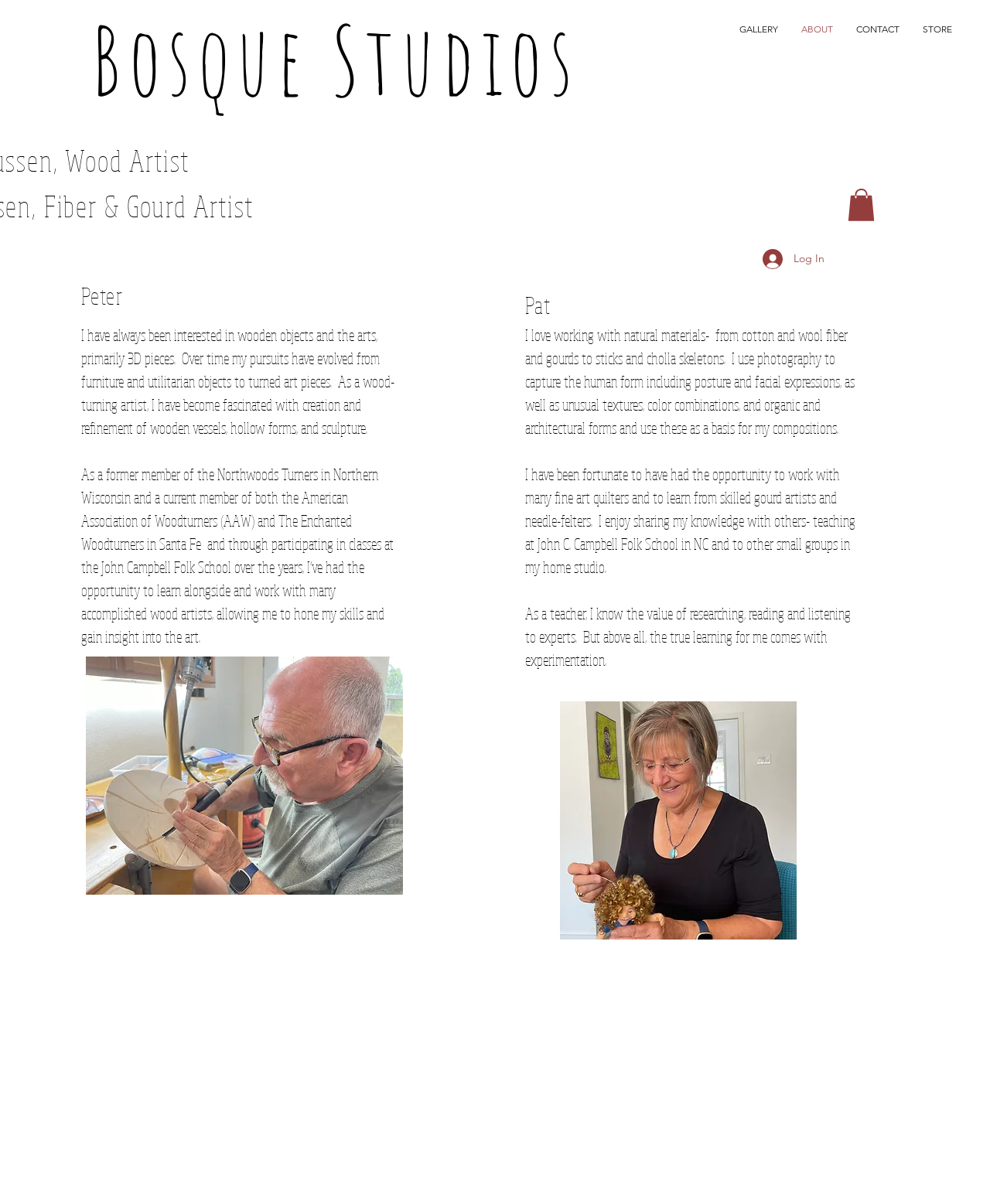Please provide the bounding box coordinate of the region that matches the element description: STORE. Coordinates should be in the format (top-left x, top-left y, bottom-right x, bottom-right y) and all values should be between 0 and 1.

[0.92, 0.016, 0.973, 0.032]